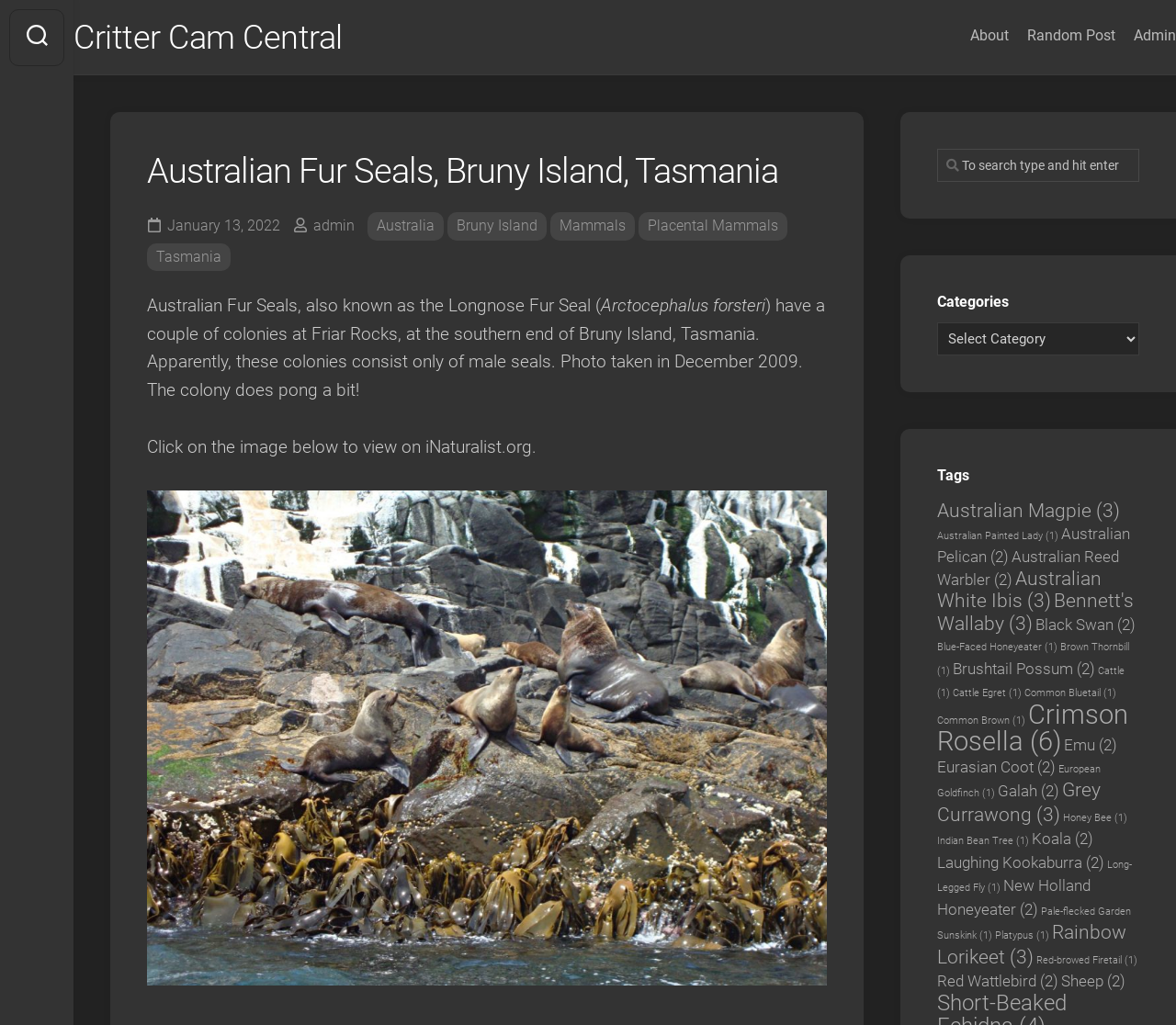Please identify the bounding box coordinates of the element I should click to complete this instruction: 'Click on the 'Random Post' link'. The coordinates should be given as four float numbers between 0 and 1, like this: [left, top, right, bottom].

[0.842, 0.026, 0.917, 0.044]